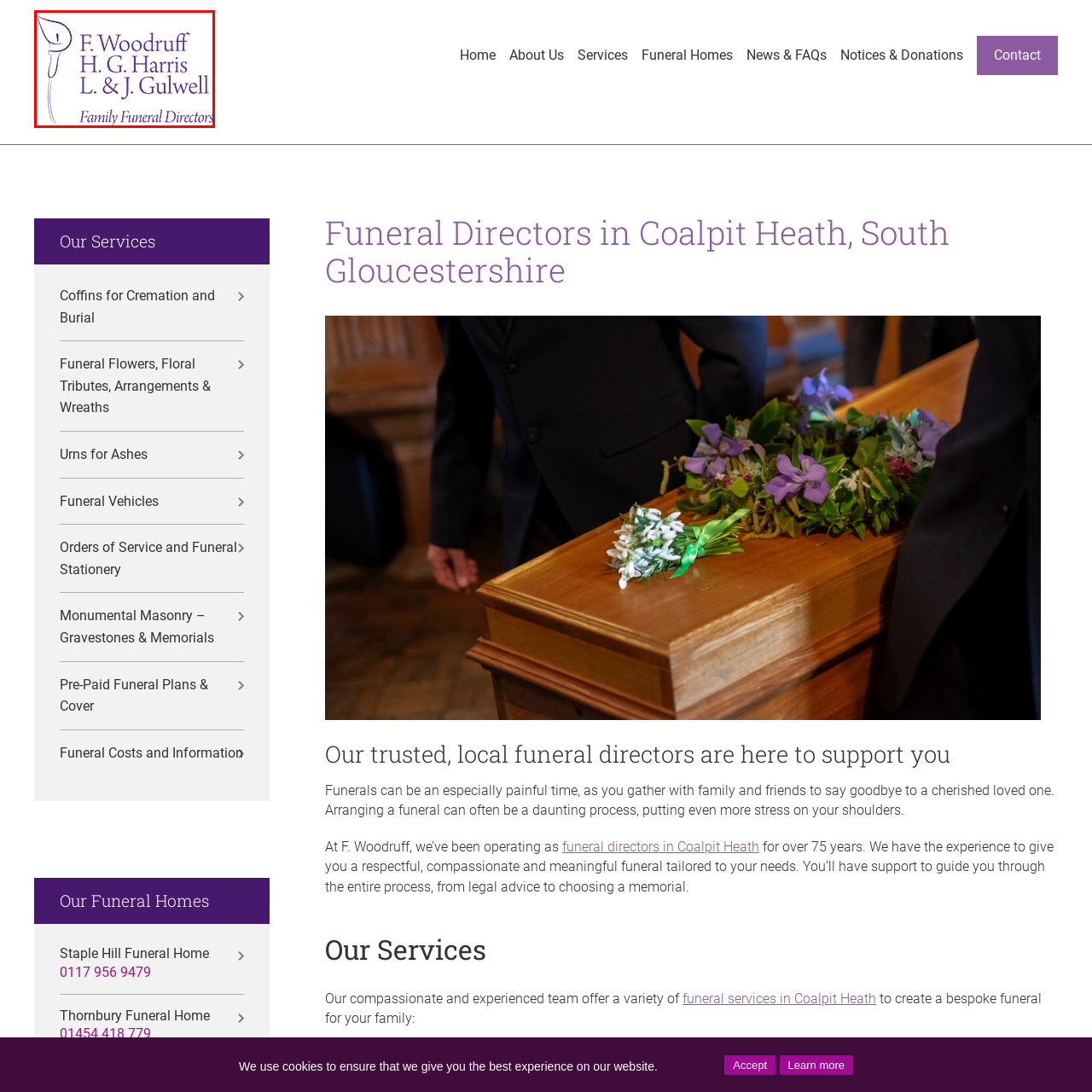Inspect the area within the red bounding box and elaborate on the following question with a detailed answer using the image as your reference: What type of care is emphasized by the funeral directors?

The phrase 'Family Funeral Directors' below the names of the directors emphasizes their commitment to providing family-oriented care and professional funeral services, indicating that they prioritize the needs of families during difficult times.